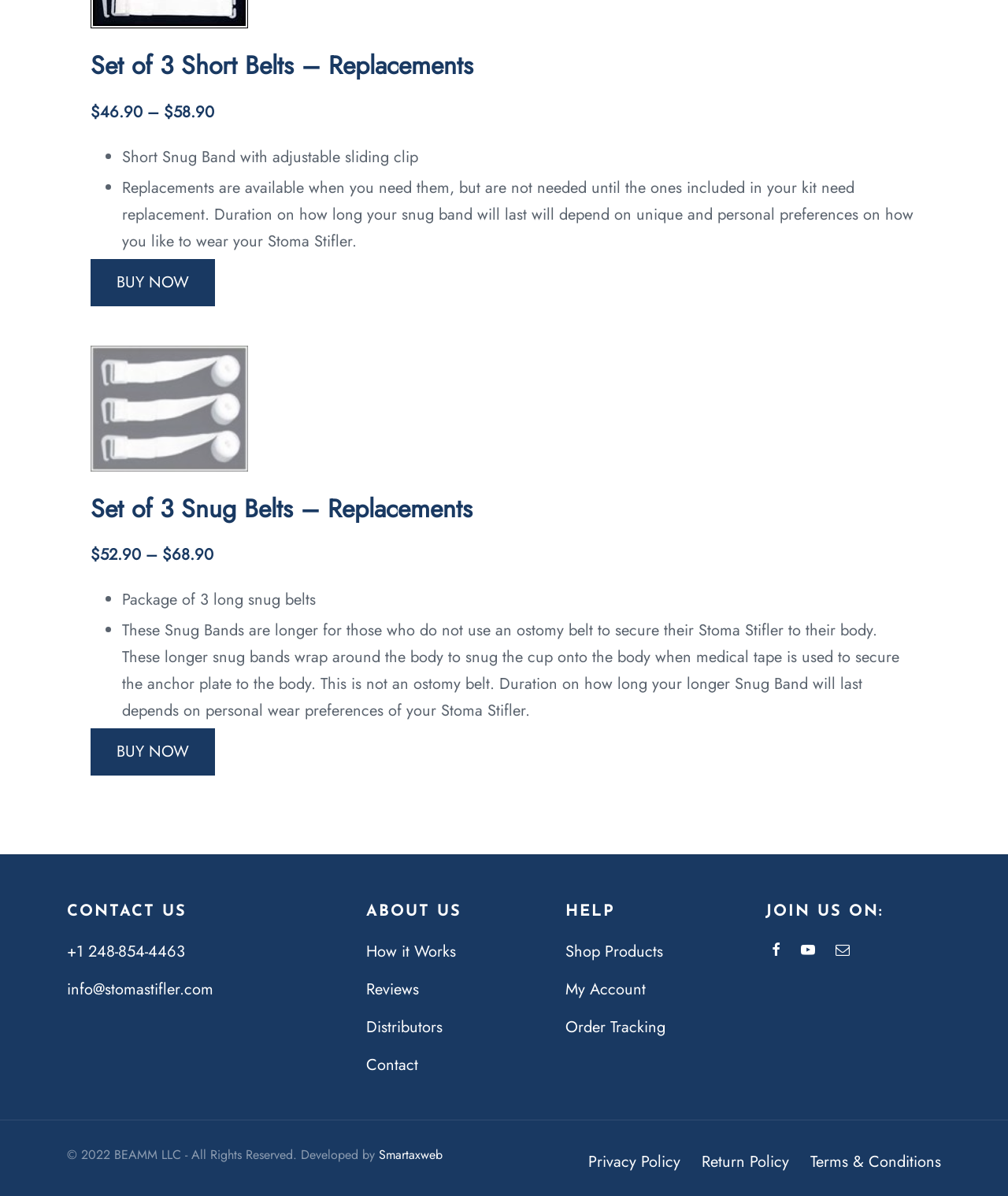Identify the bounding box coordinates of the element to click to follow this instruction: 'Click the 'BUY NOW' button for the Set of 3 Short Belts'. Ensure the coordinates are four float values between 0 and 1, provided as [left, top, right, bottom].

[0.09, 0.216, 0.214, 0.256]